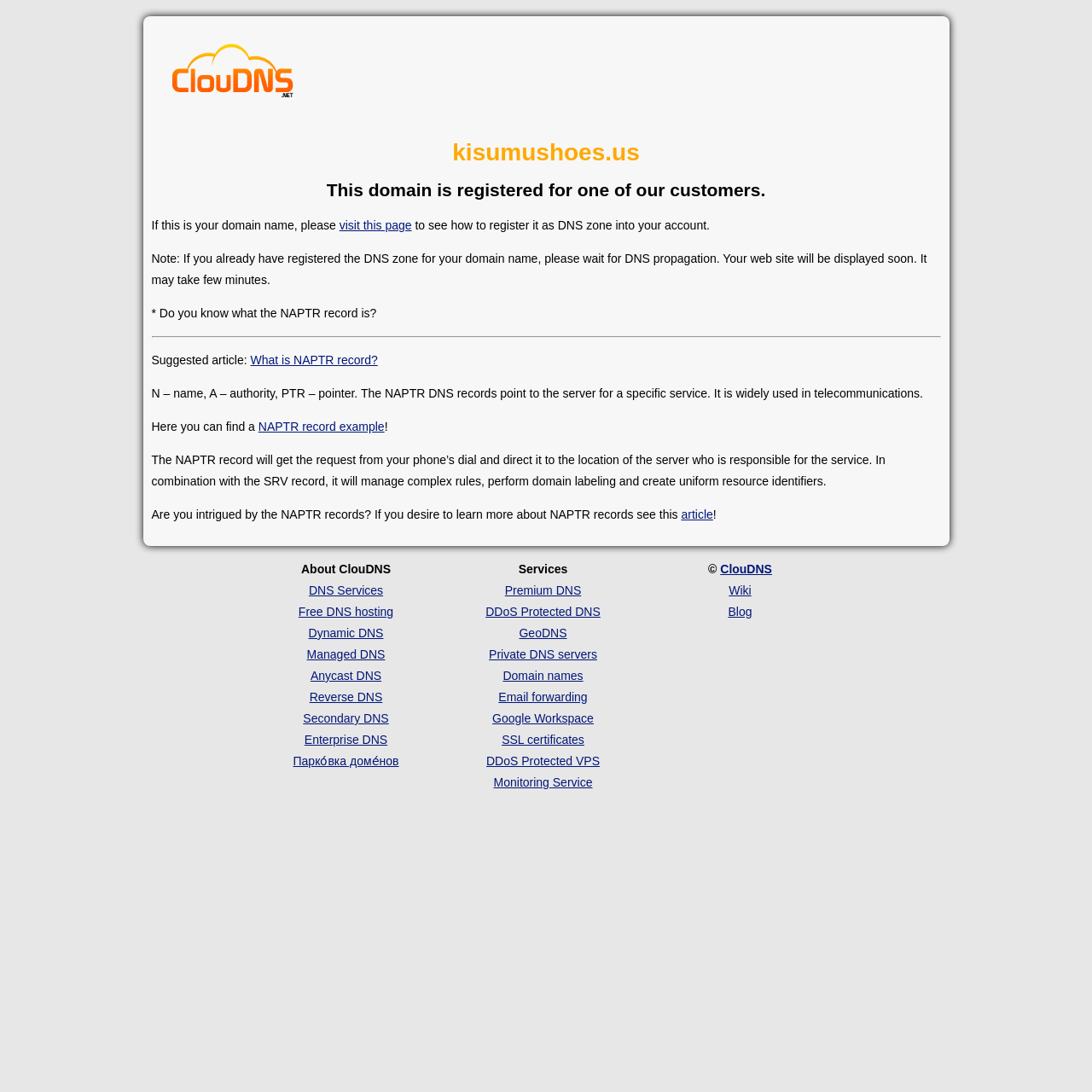Extract the bounding box coordinates for the UI element described as: "Get in touch".

None